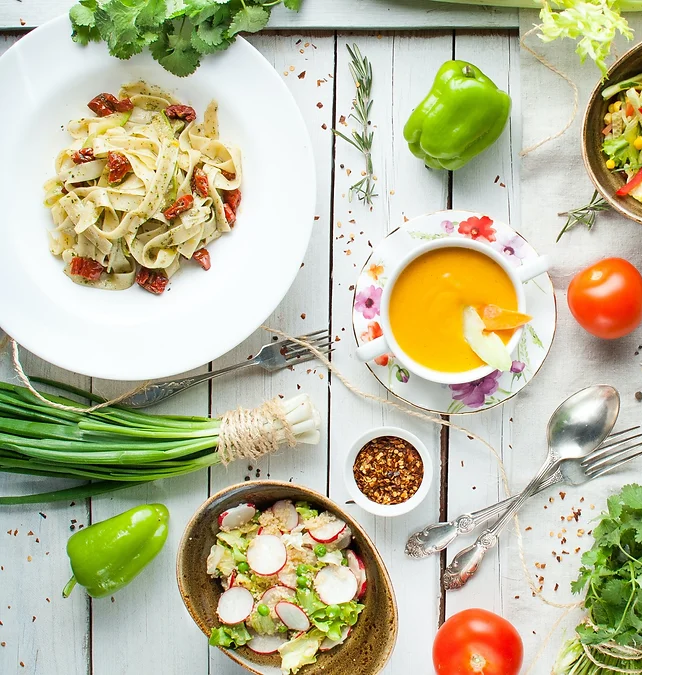Based on what you see in the screenshot, provide a thorough answer to this question: What is the color of the soup?

The caption describes the soup as 'rich, creamy orange soup', indicating that the color of the soup is orange.